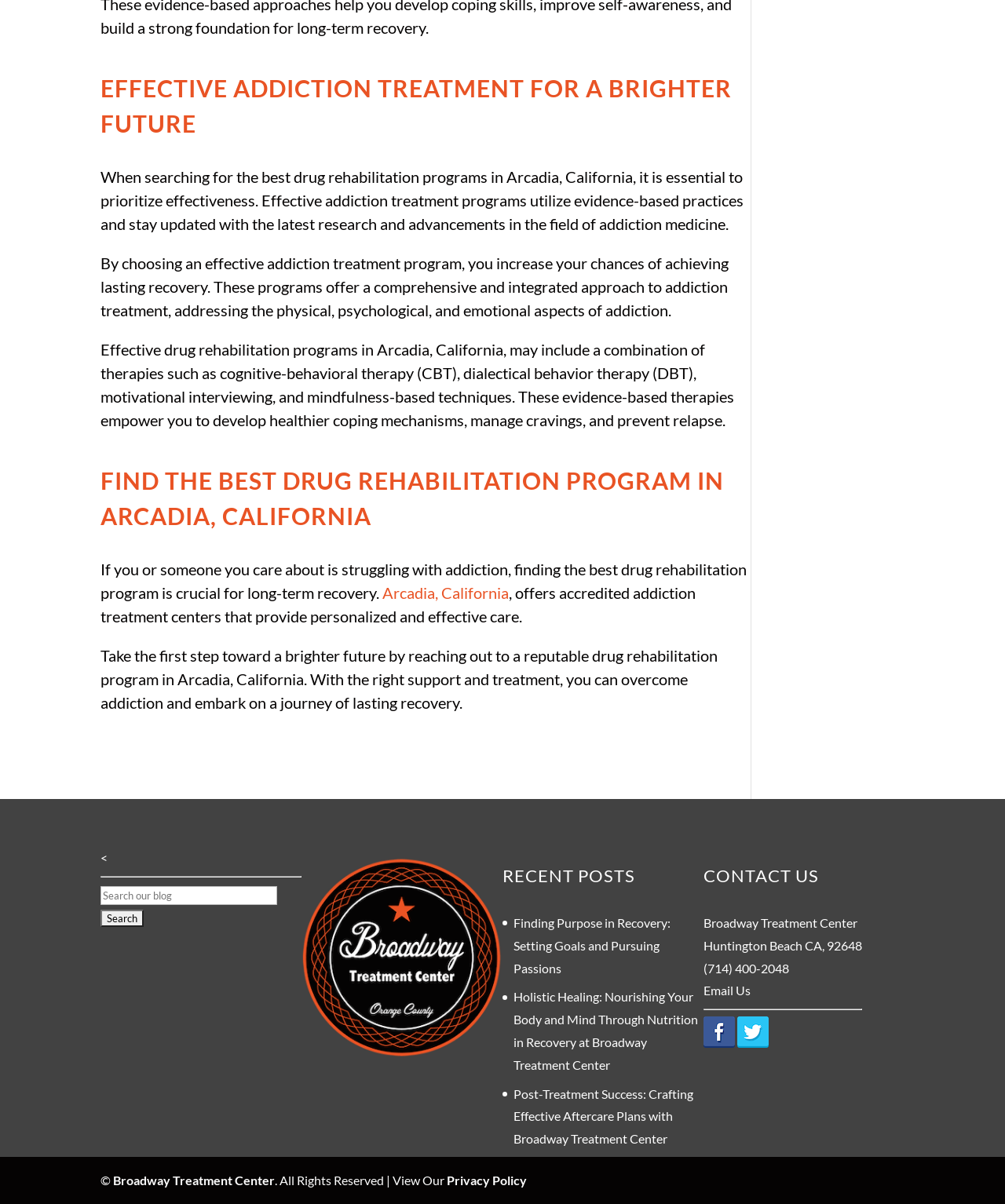Find and indicate the bounding box coordinates of the region you should select to follow the given instruction: "View Facebook page".

[0.7, 0.844, 0.731, 0.87]